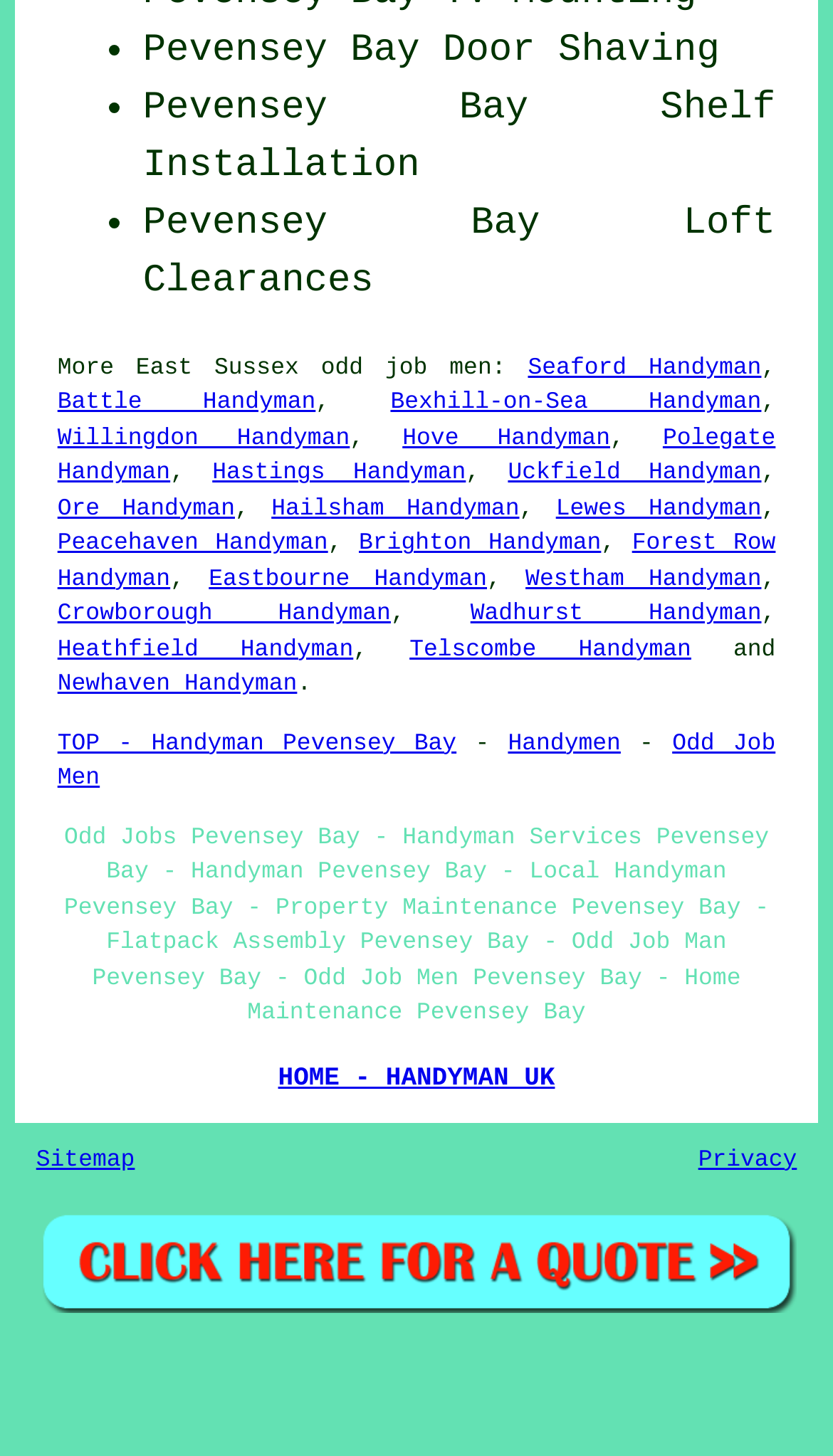Could you highlight the region that needs to be clicked to execute the instruction: "Get a quote from 'Seaford Handyman'"?

[0.634, 0.245, 0.914, 0.262]